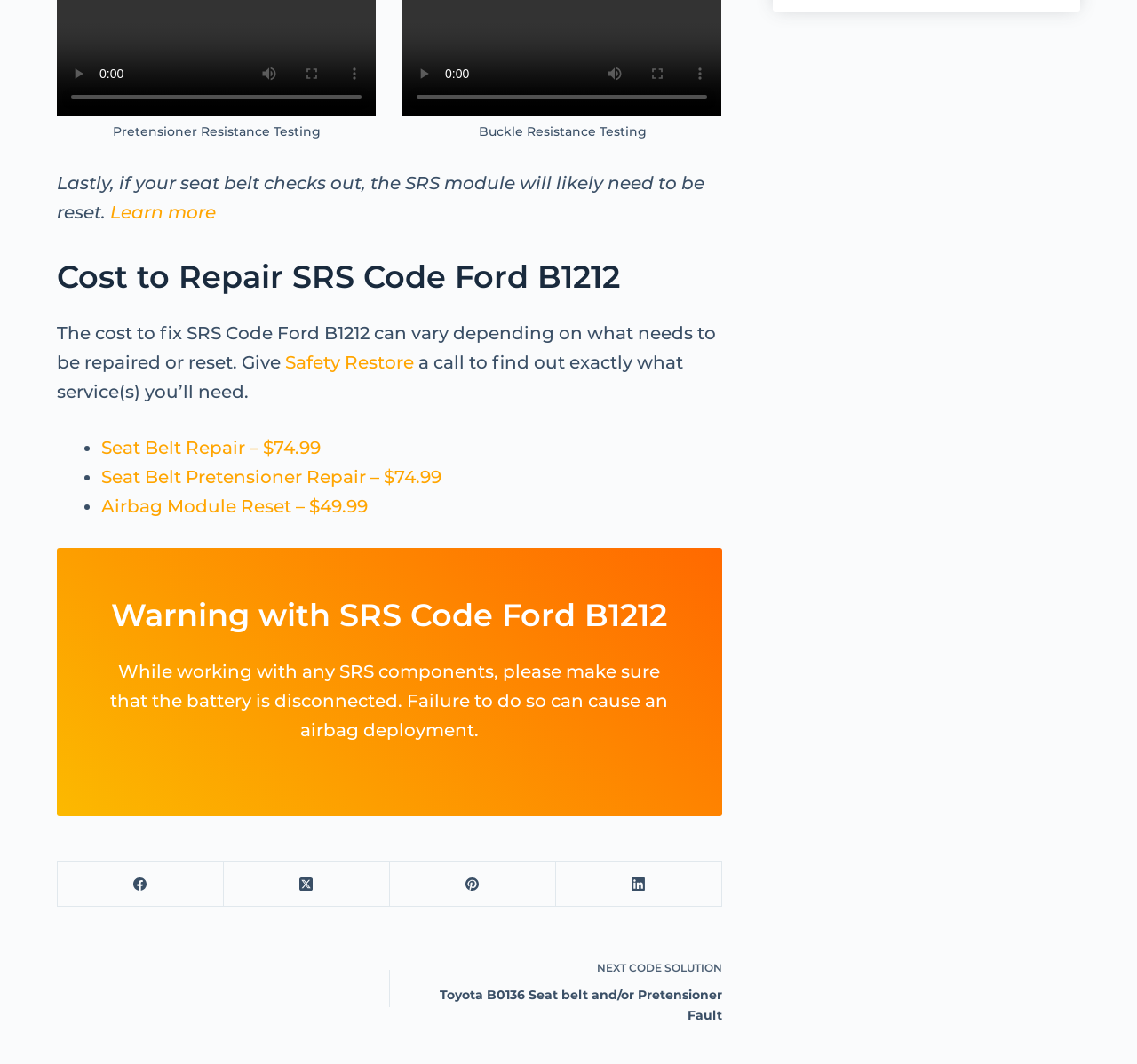What is the cost of Seat Belt Pretensioner Repair?
Answer the question with detailed information derived from the image.

The cost of Seat Belt Pretensioner Repair is mentioned in the list of services provided, which is $74.99. This information is available in the section that discusses the cost to repair SRS Code Ford B1212.